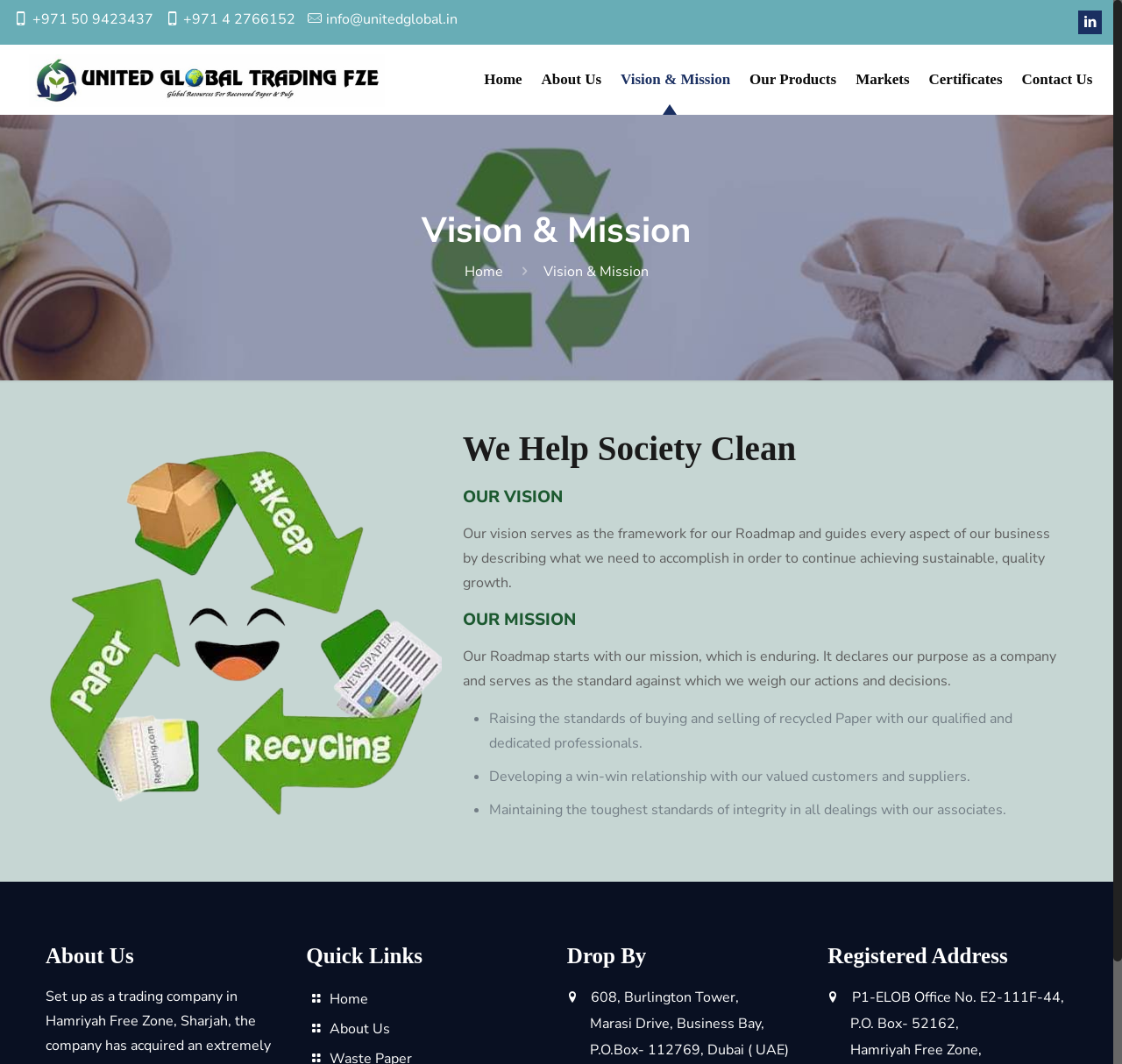What is the company's phone number in UAE?
Provide a comprehensive and detailed answer to the question.

The phone number can be found in the top section of the webpage, where the company's contact information is listed.